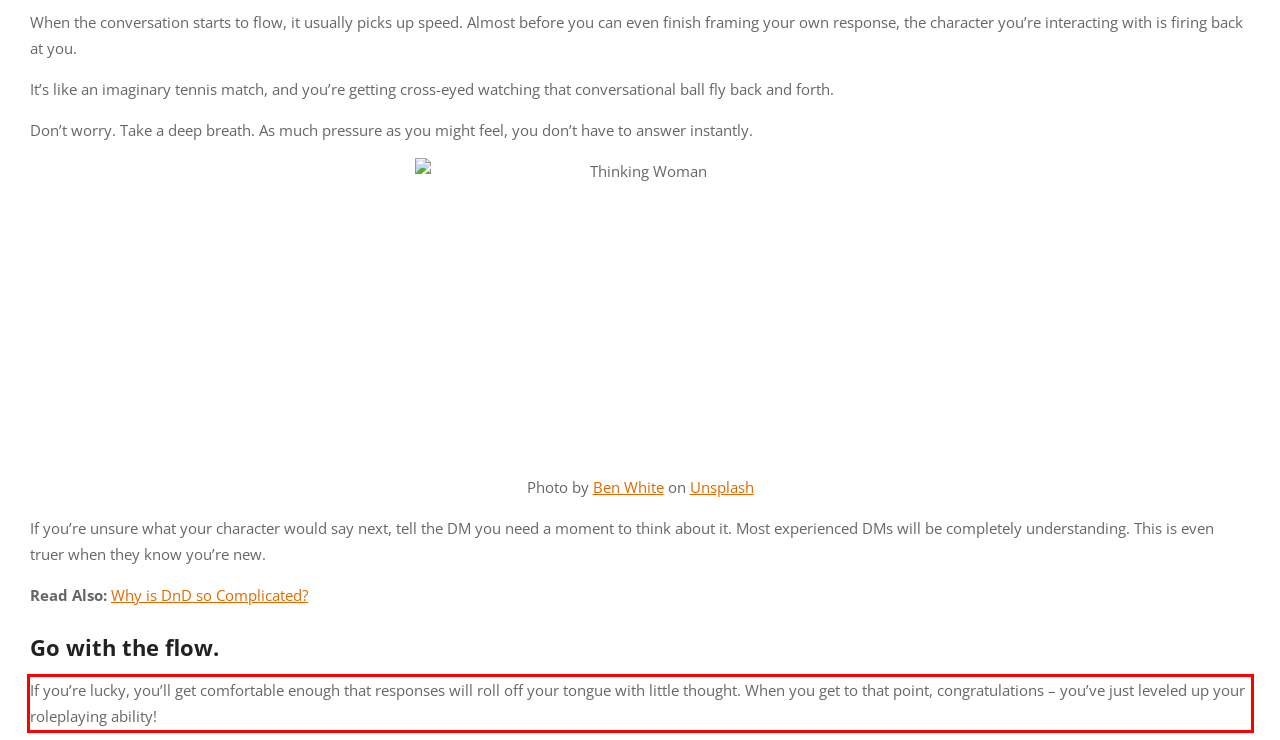Using the provided screenshot of a webpage, recognize and generate the text found within the red rectangle bounding box.

If you’re lucky, you’ll get comfortable enough that responses will roll off your tongue with little thought. When you get to that point, congratulations – you’ve just leveled up your roleplaying ability!